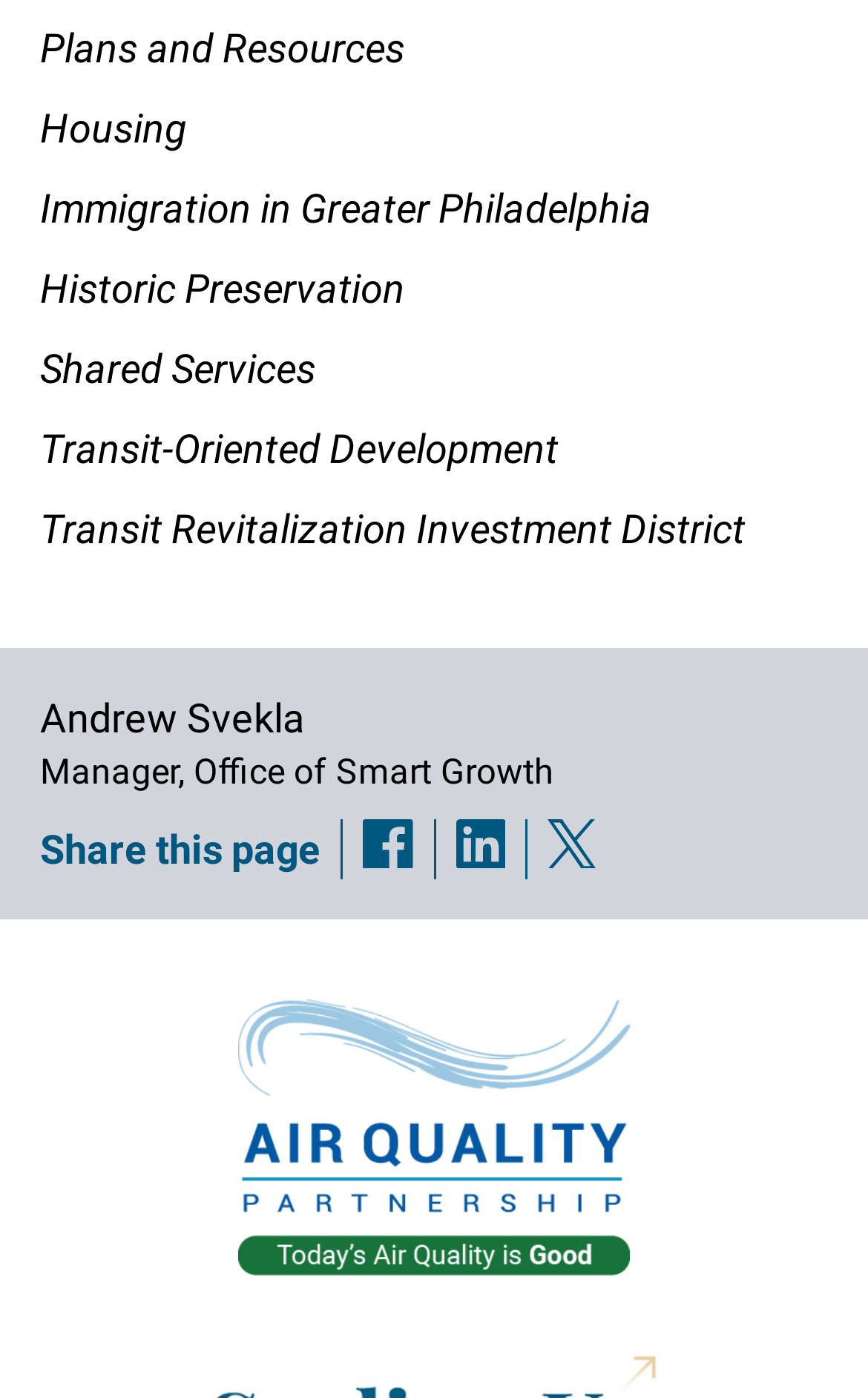Who is the manager of the Office of Smart Growth?
Please provide a single word or phrase in response based on the screenshot.

Andrew Svekla